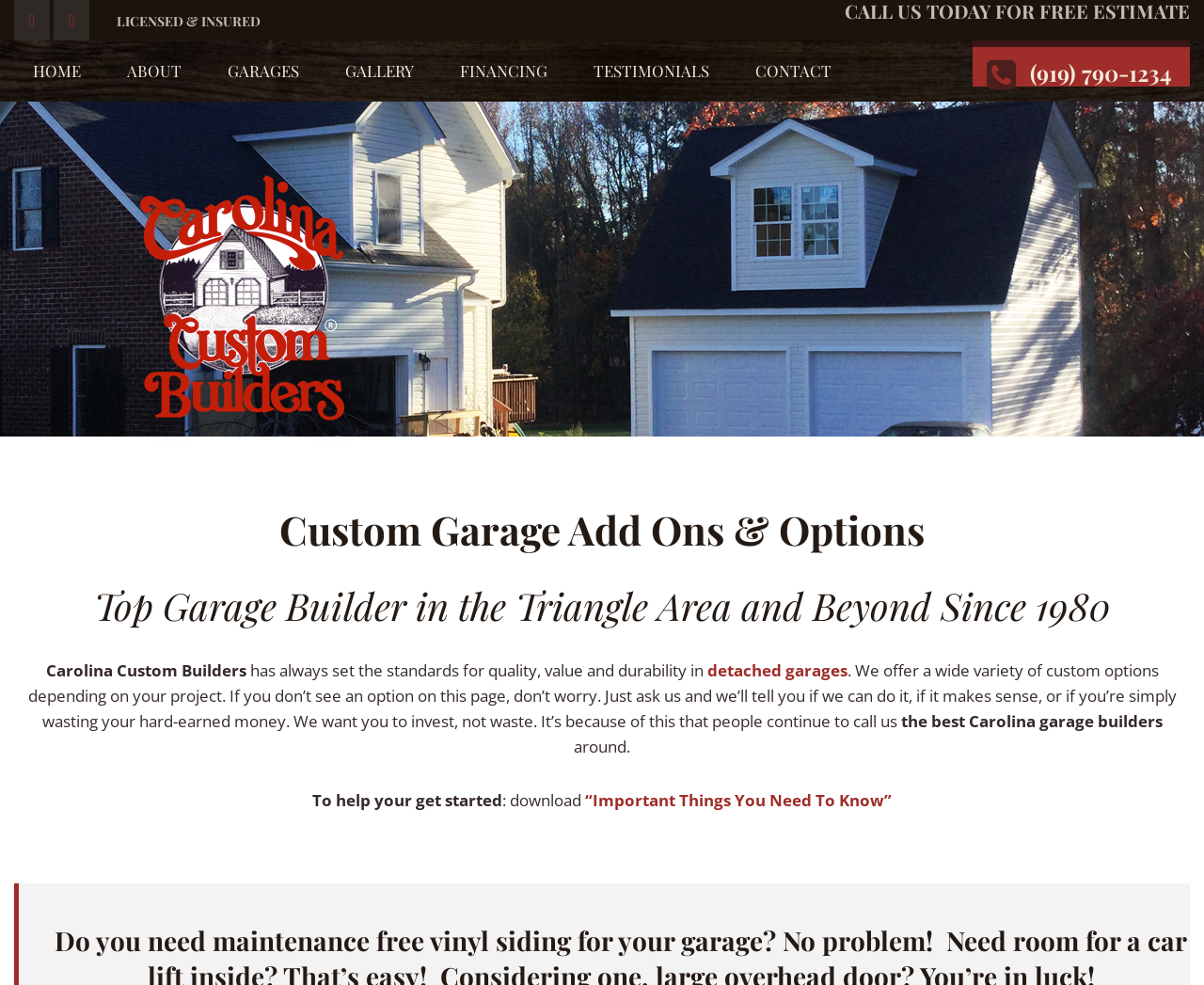What is the company's phone number?
Please answer the question as detailed as possible based on the image.

I found the company's phone number by looking at the layout table with the bounding box coordinates [0.808, 0.041, 0.988, 0.088] which contains a link with the text '(919) 790-1234'.